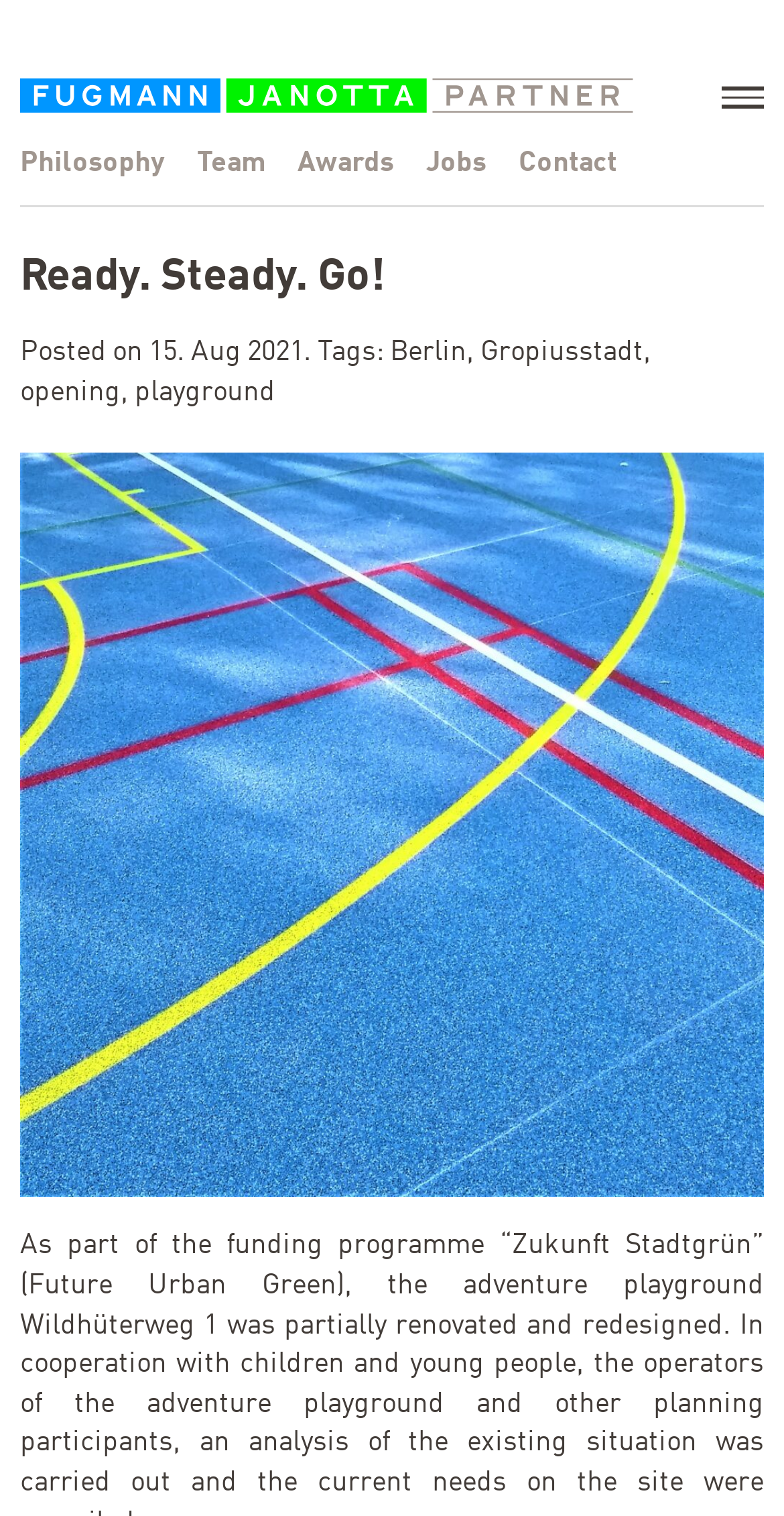Pinpoint the bounding box coordinates of the area that should be clicked to complete the following instruction: "visit FUGMANN JANOTTA PARTNER website". The coordinates must be given as four float numbers between 0 and 1, i.e., [left, top, right, bottom].

[0.026, 0.053, 0.808, 0.072]